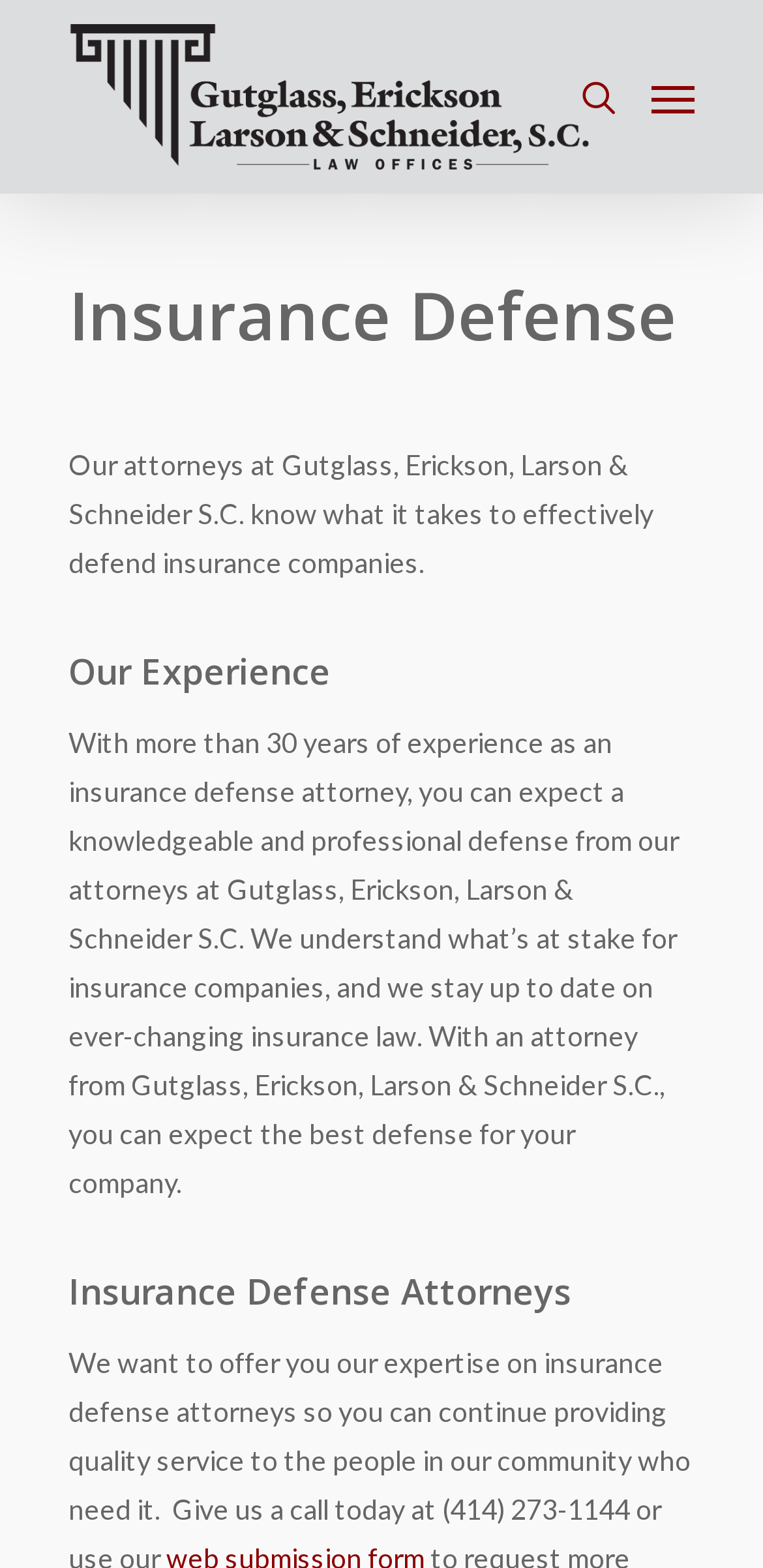Please respond in a single word or phrase: 
How many years of experience do the attorneys have?

More than 30 years